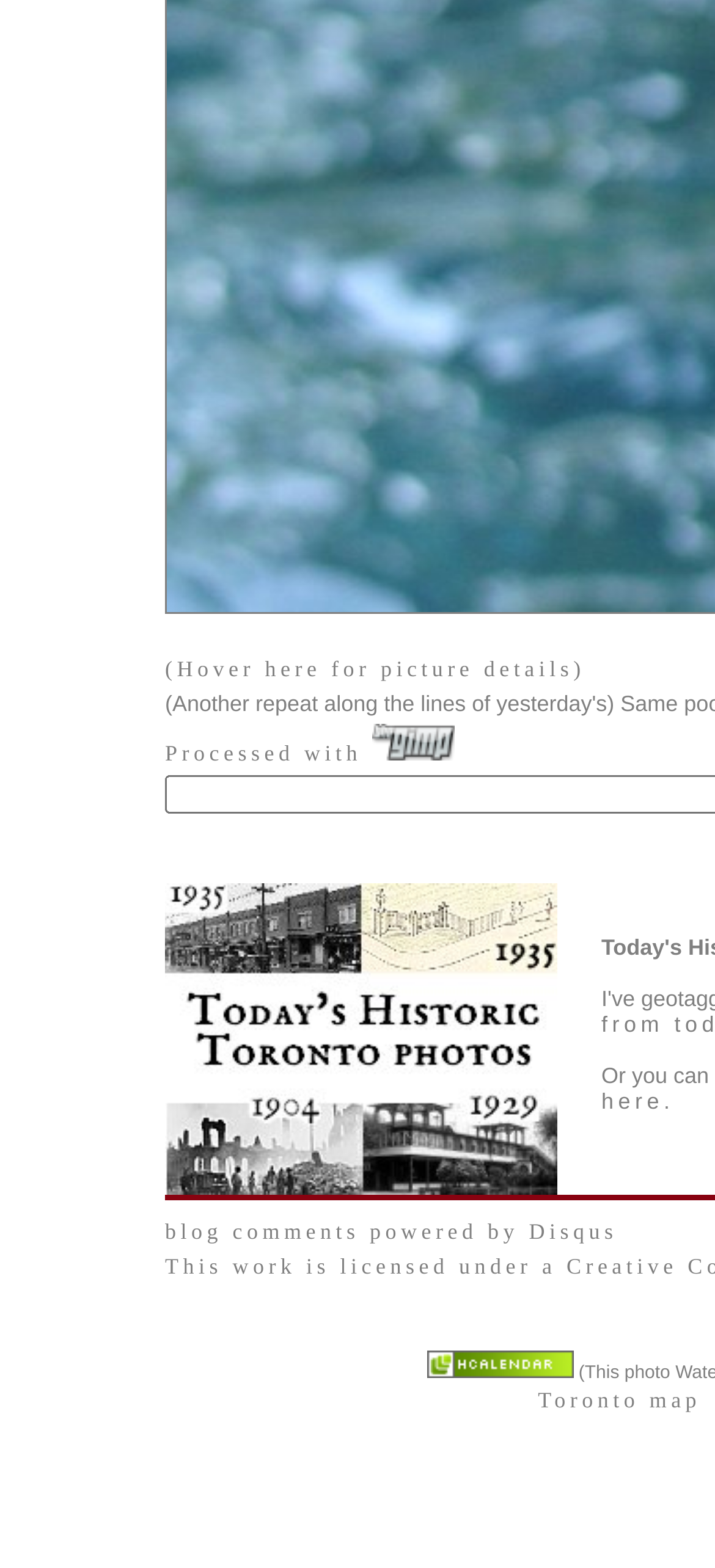Please determine the bounding box coordinates, formatted as (top-left x, top-left y, bottom-right x, bottom-right y), with all values as floating point numbers between 0 and 1. Identify the bounding box of the region described as: Toronto map

[0.752, 0.885, 0.98, 0.901]